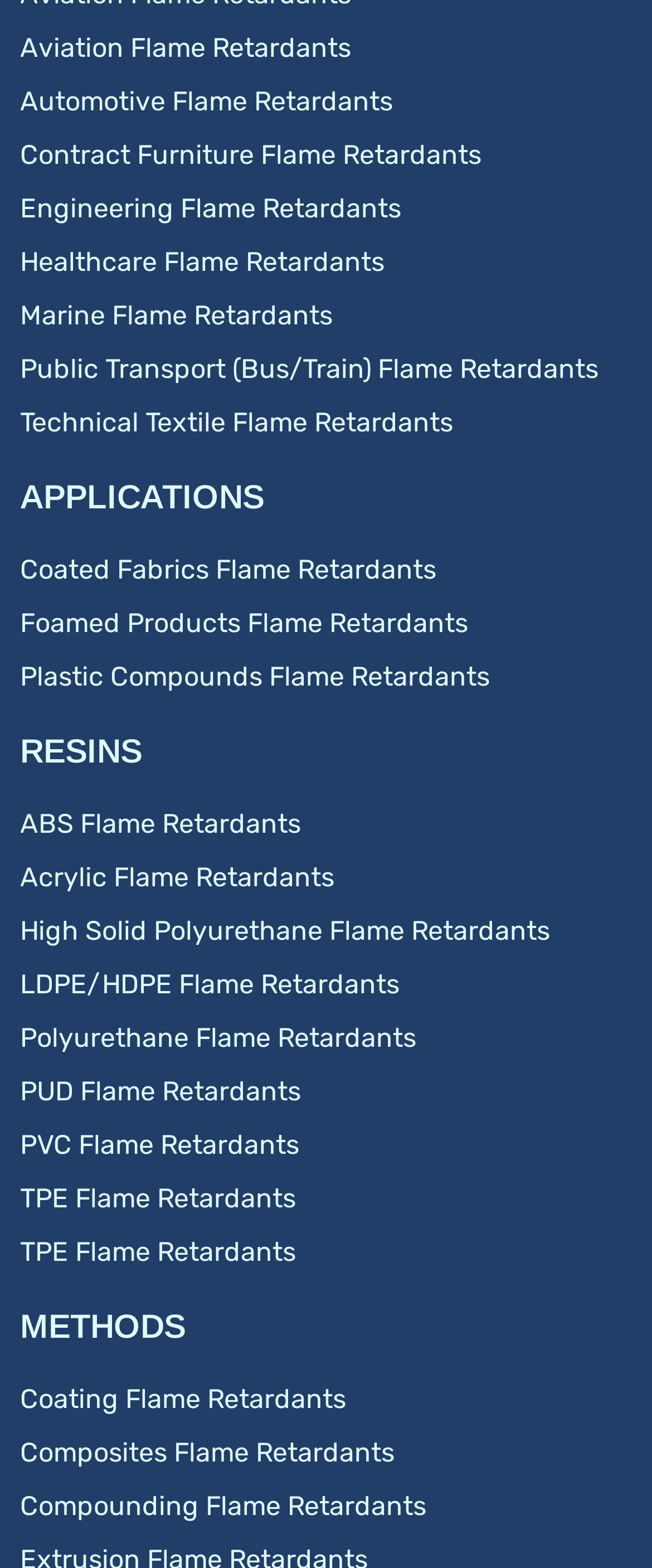What is the last method of flame retardants listed?
Based on the image, give a one-word or short phrase answer.

Compounding